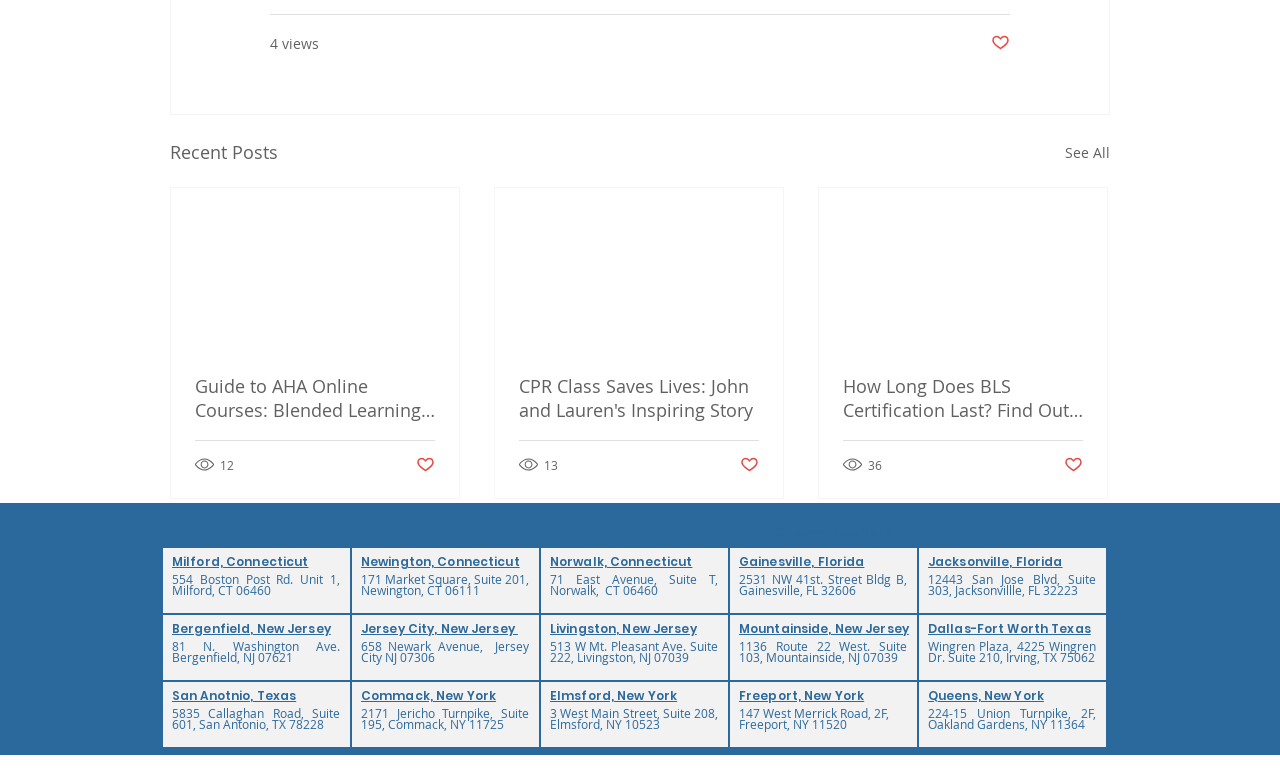Please provide a one-word or short phrase answer to the question:
What is the title of the first article?

Guide to AHA Online Courses